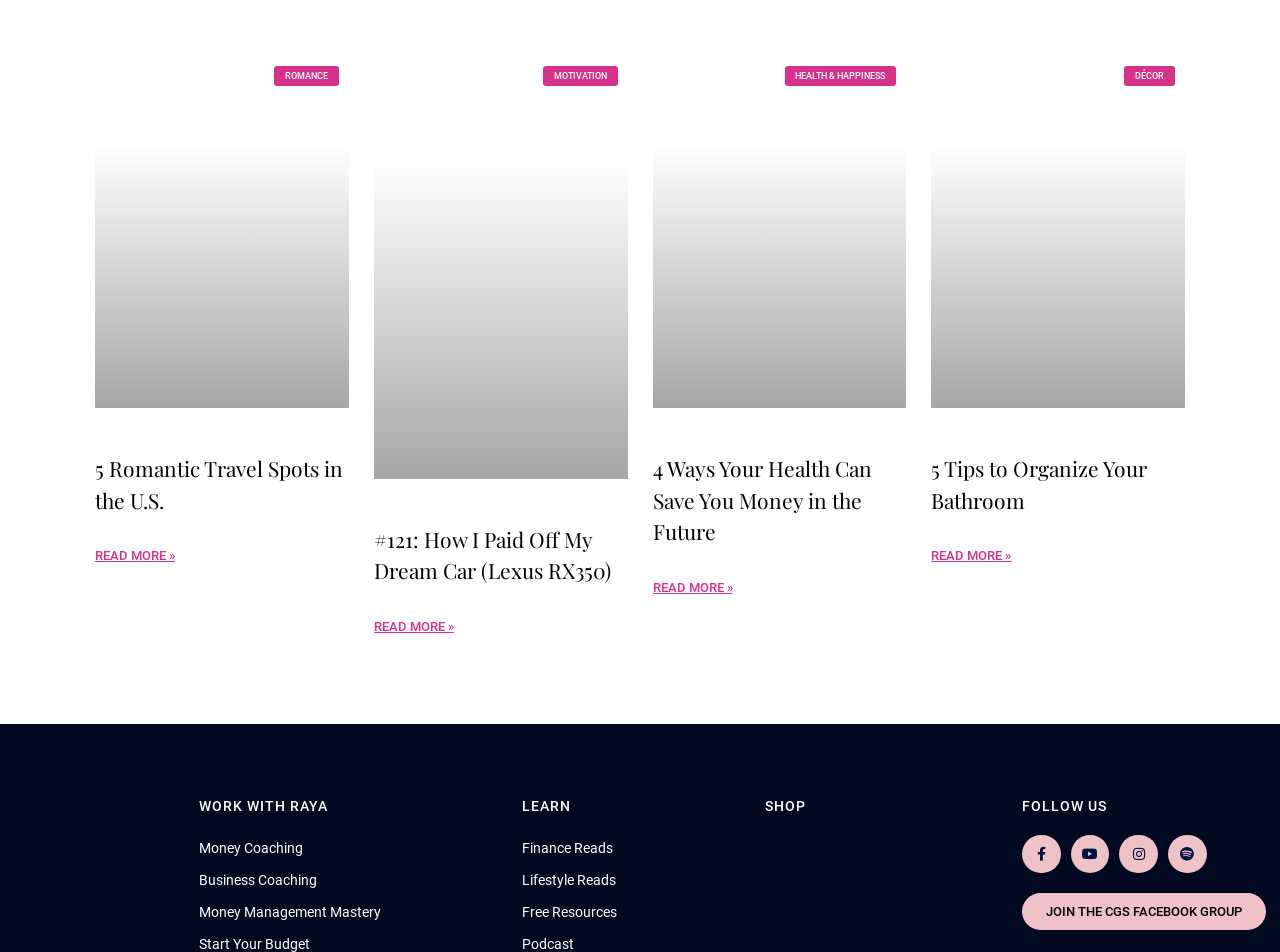Analyze the image and provide a detailed answer to the question: What is the category of the first article?

I looked at the first 'article' element [513] and found a 'StaticText' element [735] with the text 'ROMANCE', which indicates the category of the first article.